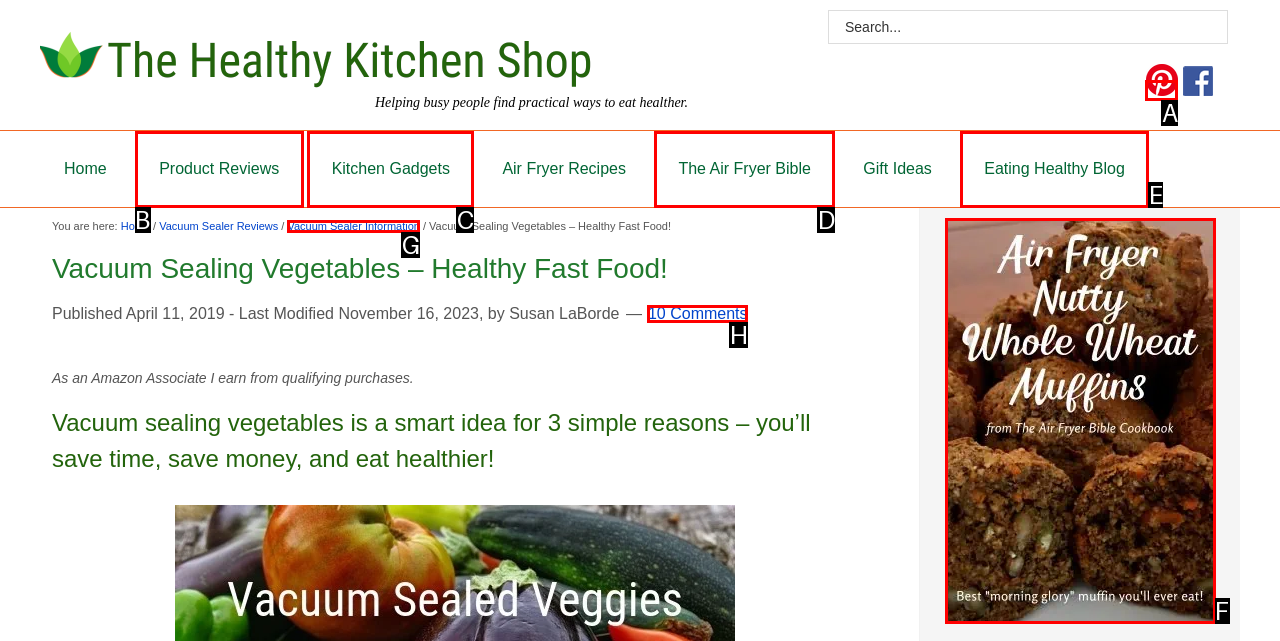Select the letter of the UI element that best matches: Product Reviews
Answer with the letter of the correct option directly.

B